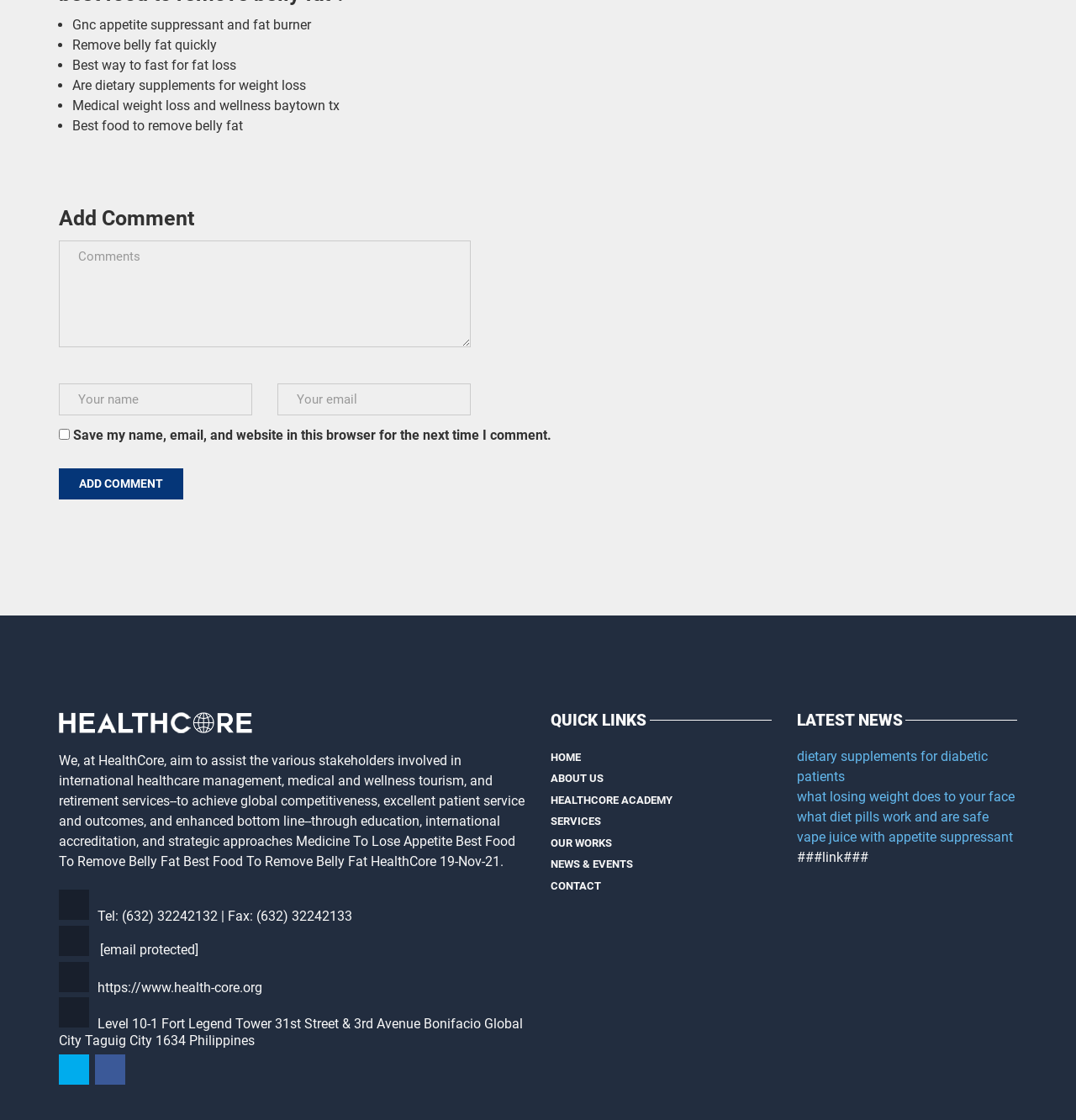Reply to the question with a brief word or phrase: What is the purpose of HealthCore?

Assist stakeholders in healthcare management